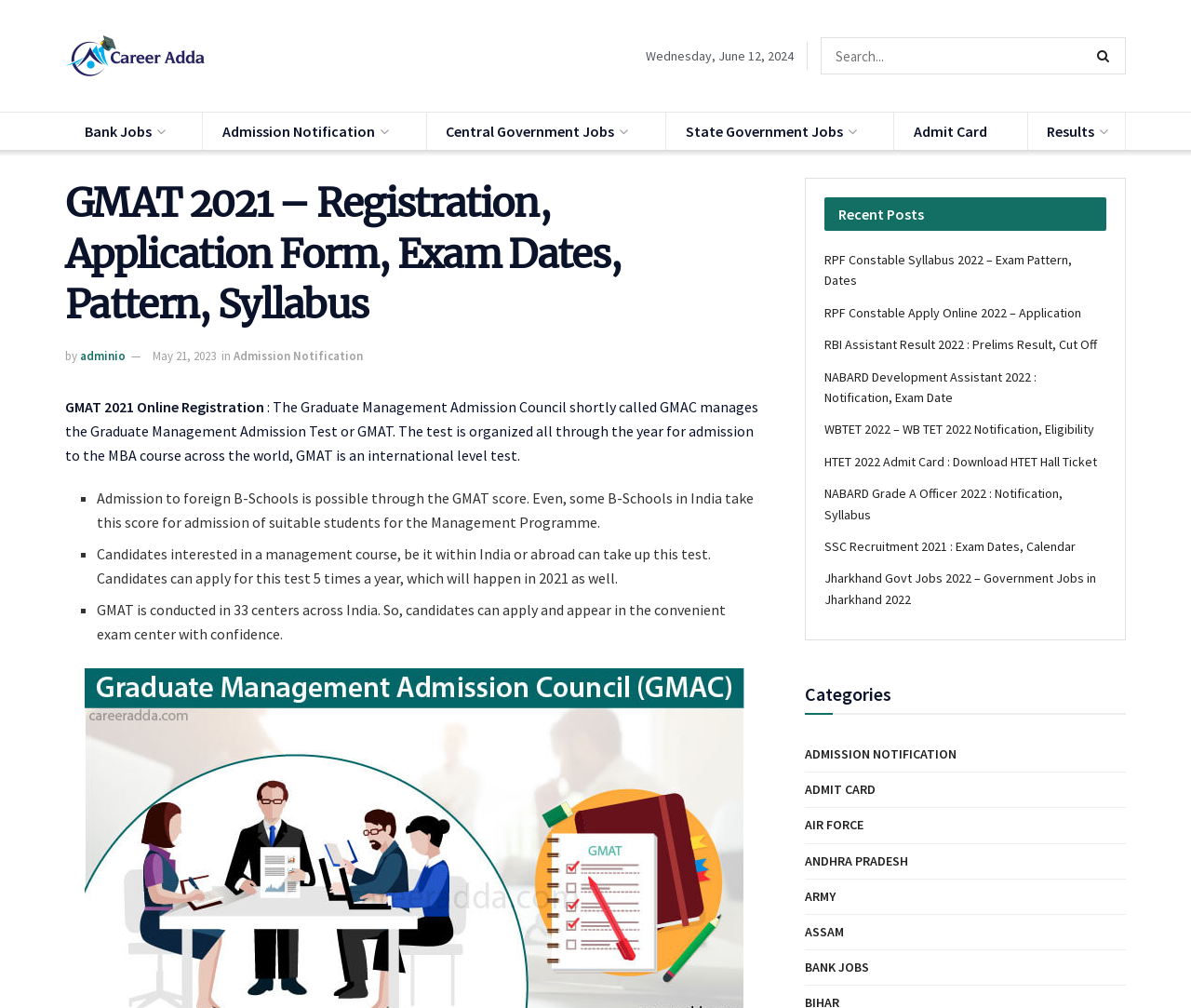Identify the bounding box coordinates for the element that needs to be clicked to fulfill this instruction: "Explore Bank Jobs category". Provide the coordinates in the format of four float numbers between 0 and 1: [left, top, right, bottom].

[0.676, 0.948, 0.73, 0.972]